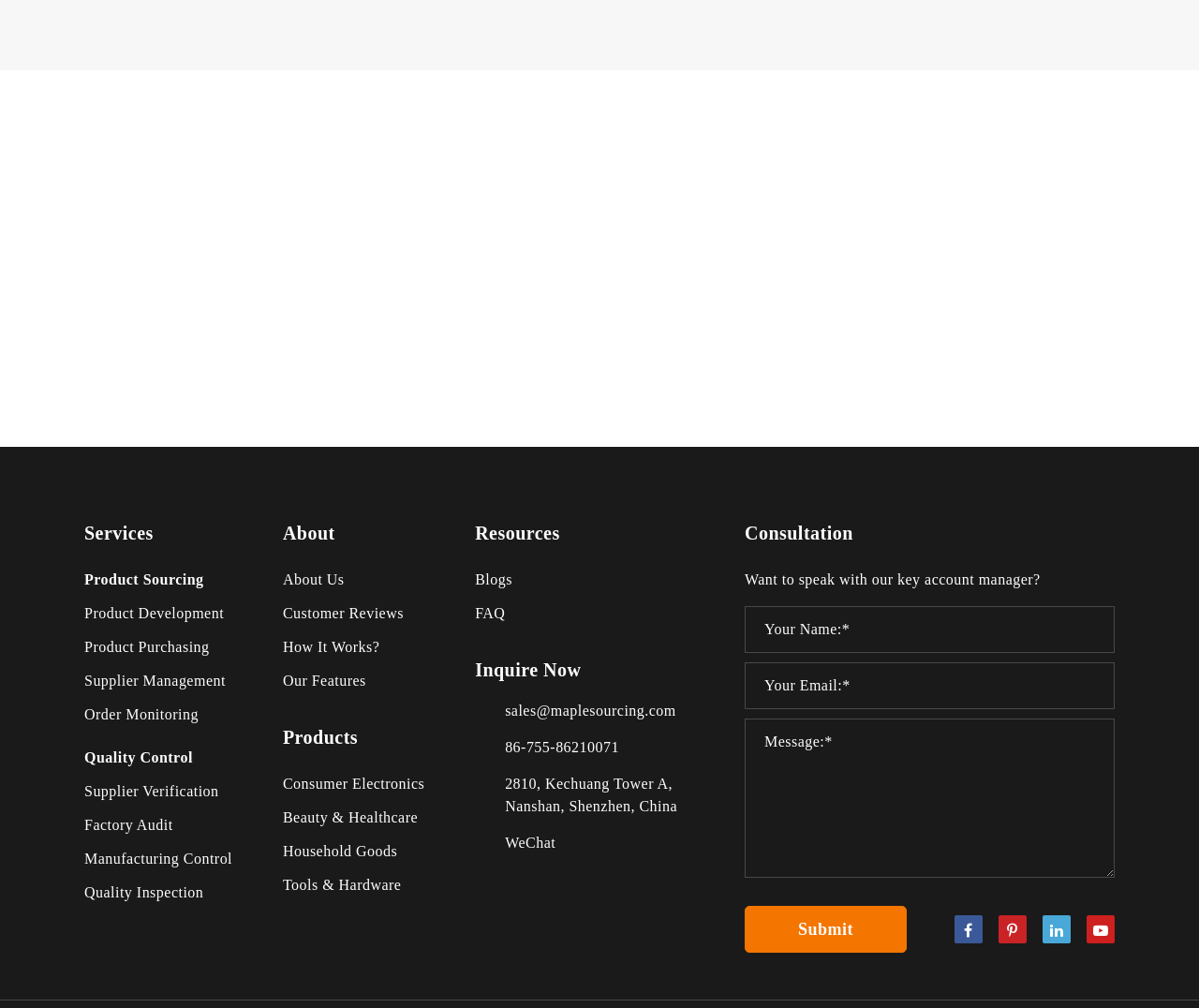Determine the bounding box coordinates for the area that should be clicked to carry out the following instruction: "Click on Submit".

[0.621, 0.899, 0.756, 0.946]